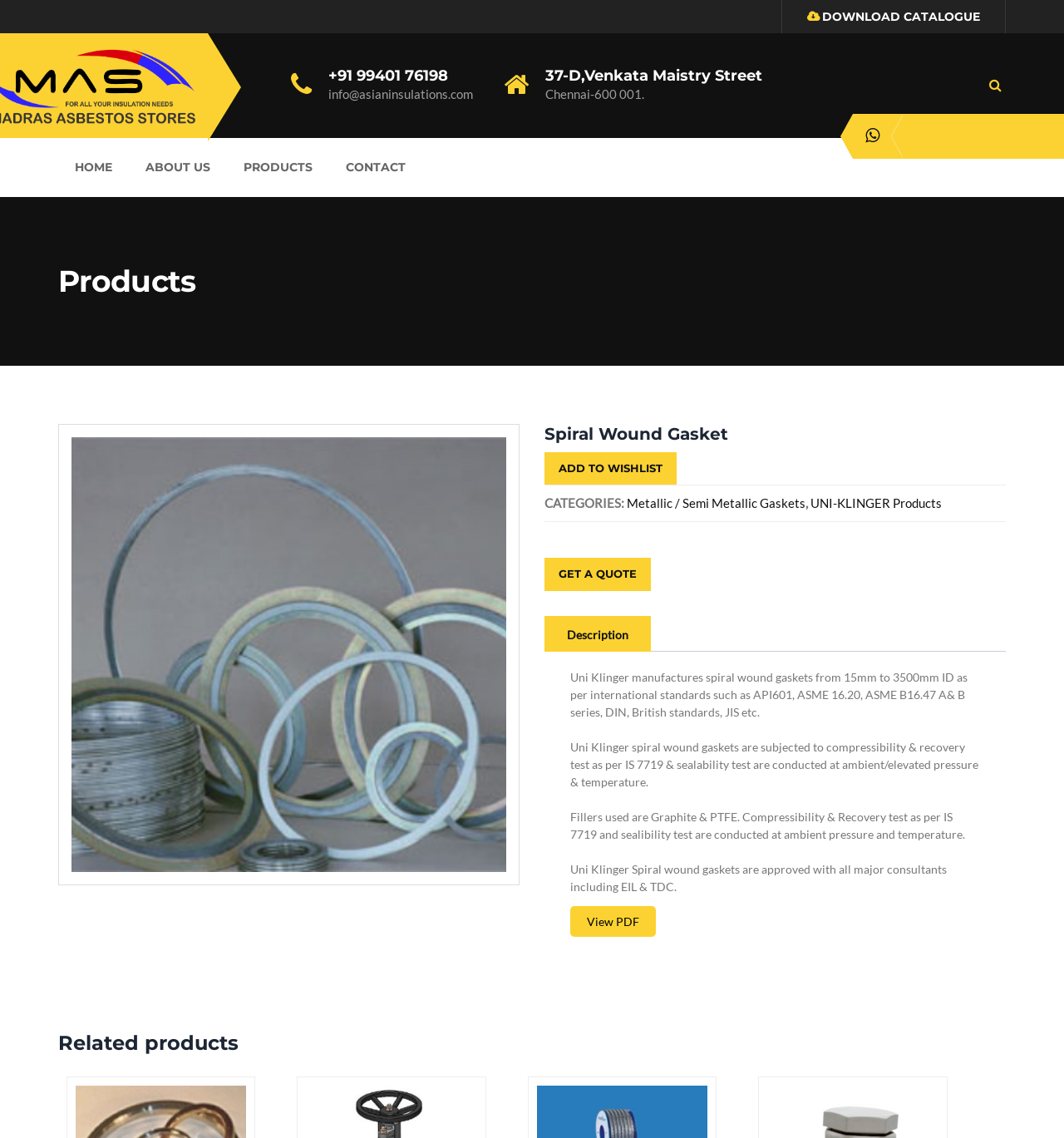Determine the bounding box coordinates for the HTML element described here: "UNI-KLINGER Products".

[0.762, 0.436, 0.885, 0.449]